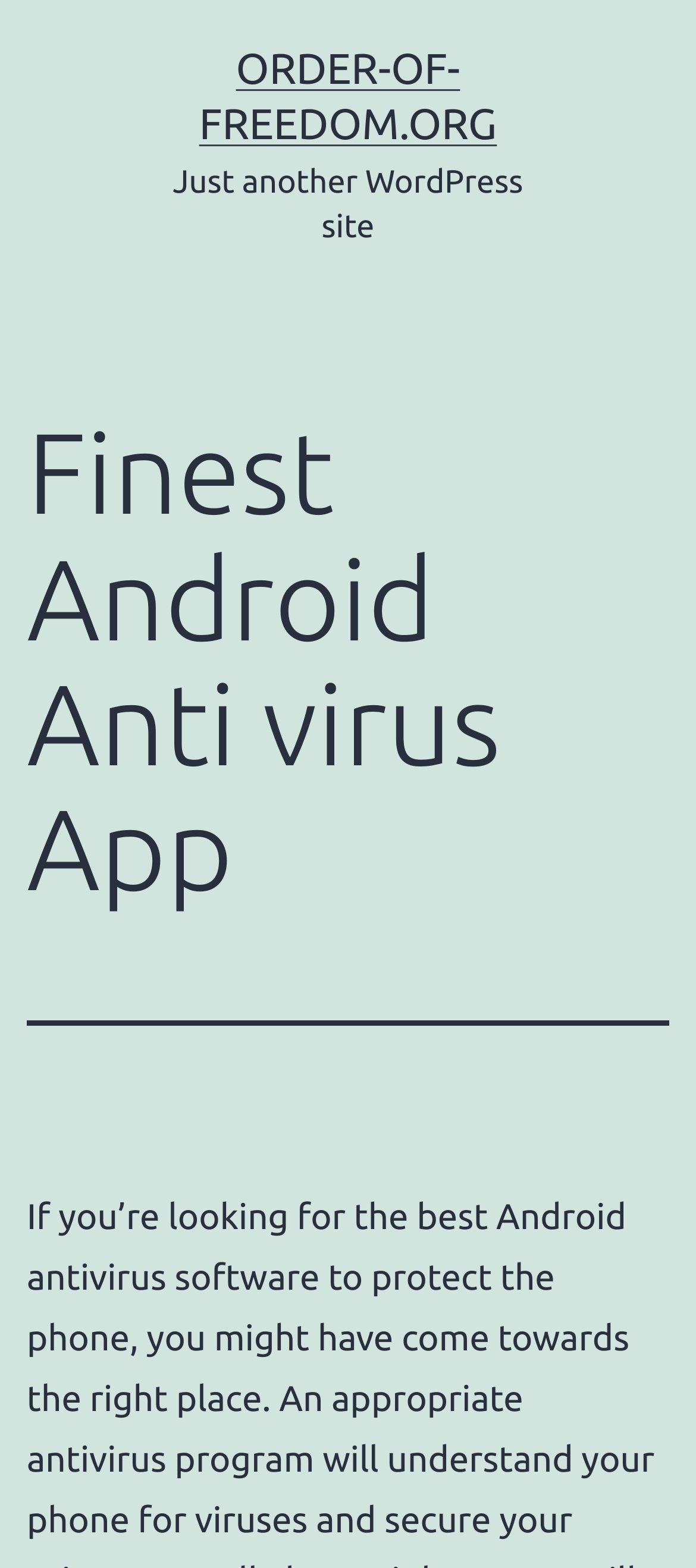Extract the main heading from the webpage content.

Finest Android Anti virus App